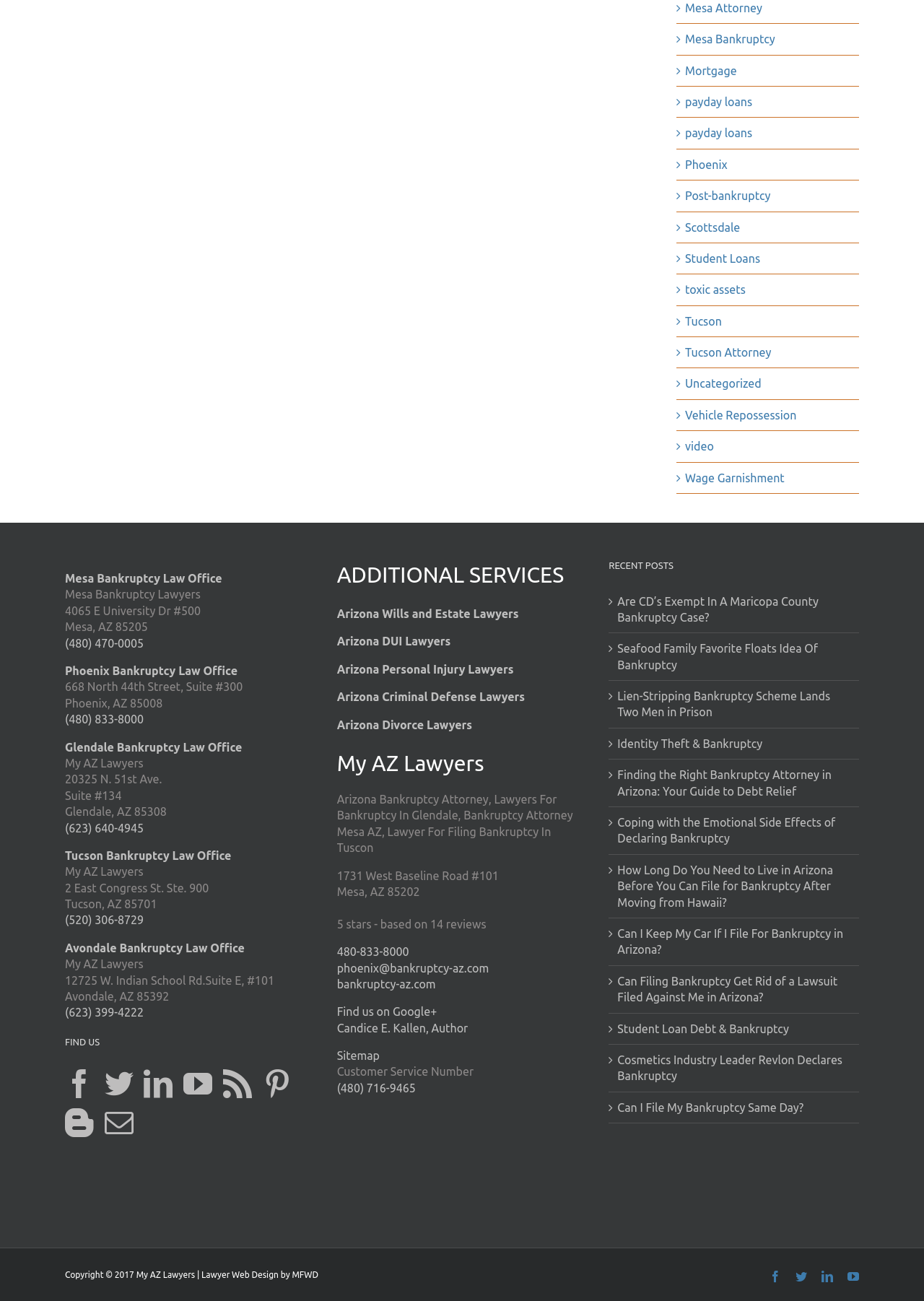Pinpoint the bounding box coordinates of the clickable element to carry out the following instruction: "Click on Mesa Bankruptcy Law Office."

[0.07, 0.44, 0.24, 0.45]